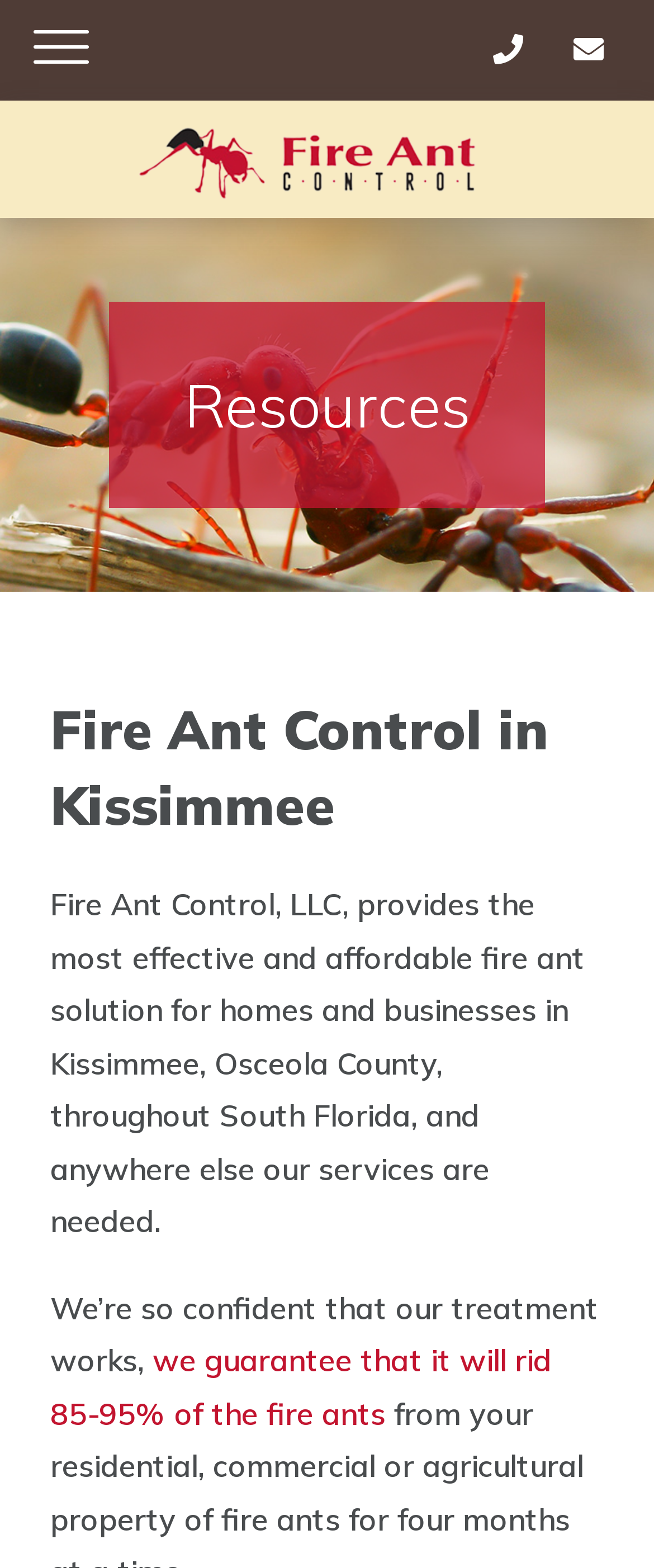What is the purpose of the company?
Using the image as a reference, give a one-word or short phrase answer.

Fire ant control